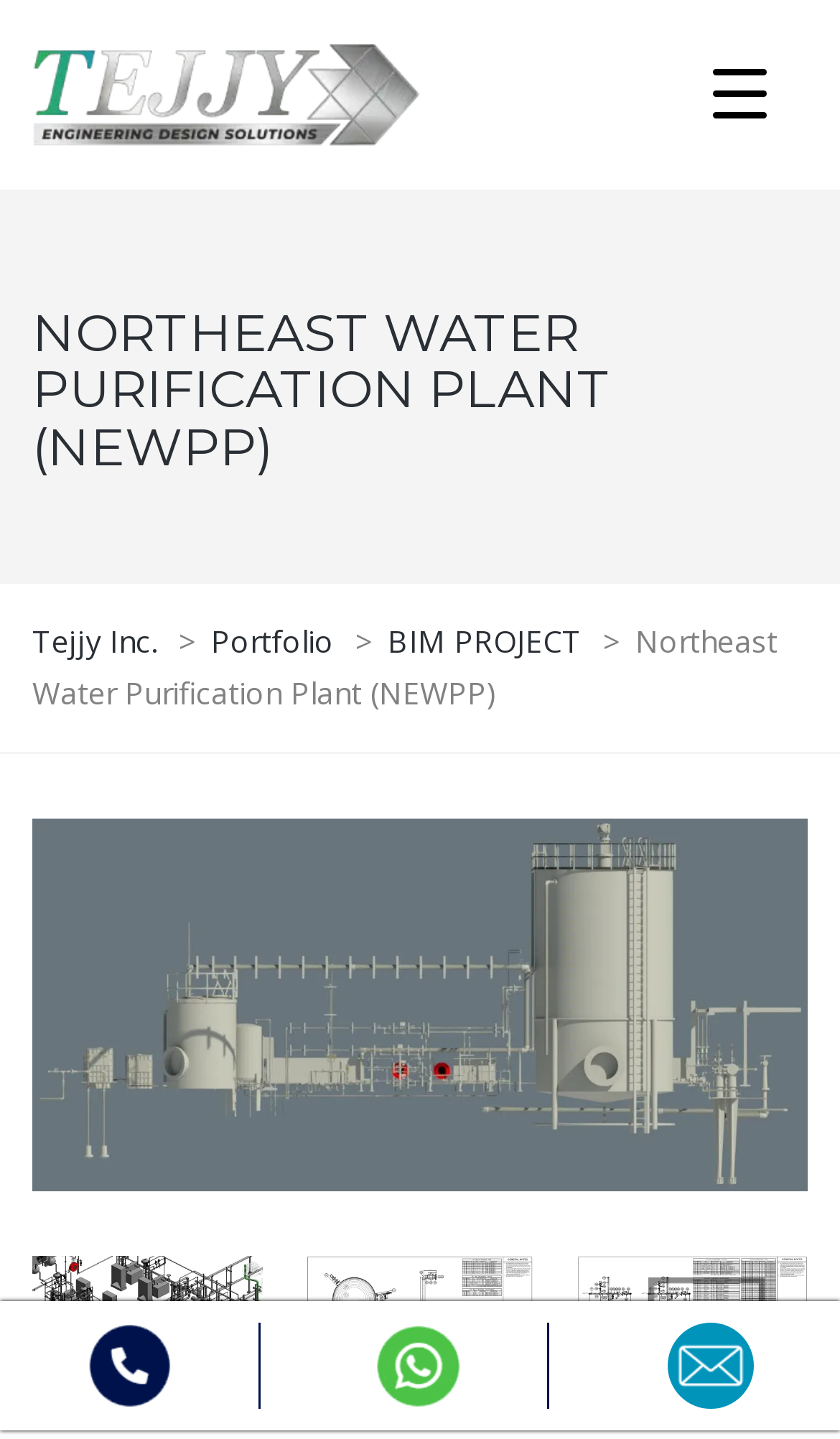Find the primary header on the webpage and provide its text.

NORTHEAST WATER PURIFICATION PLANT (NEWPP)